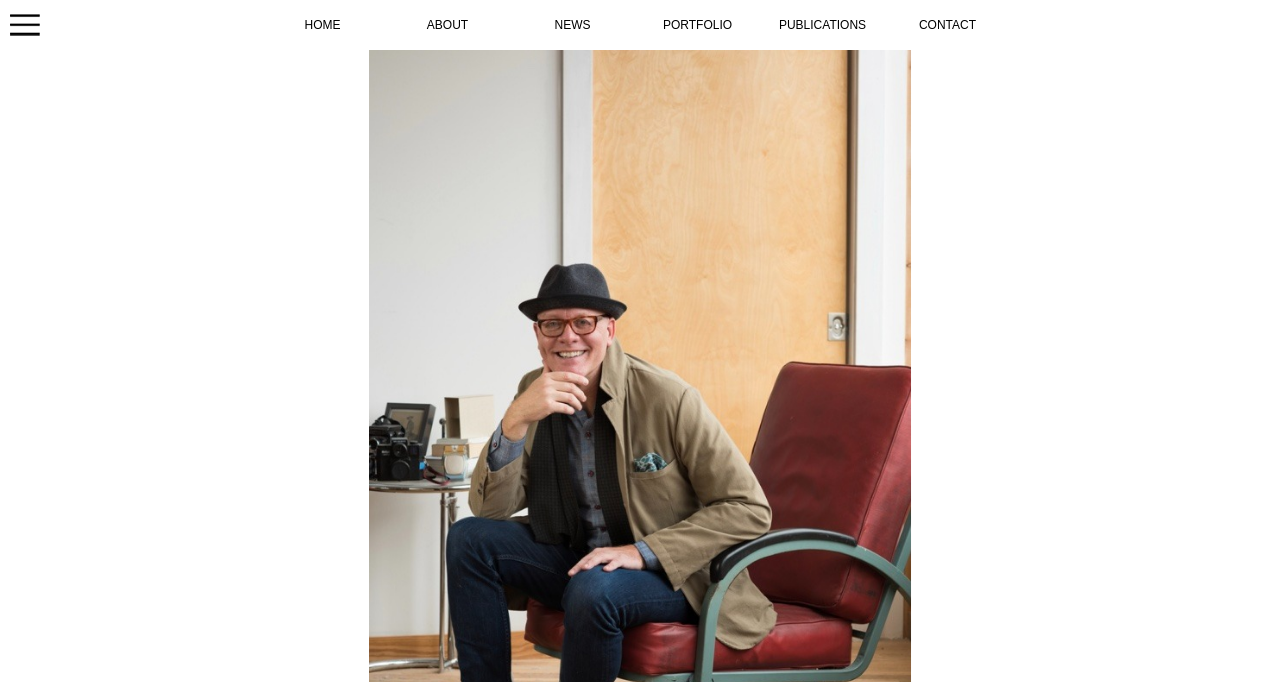Answer the question with a brief word or phrase:
How many menu items are there?

6